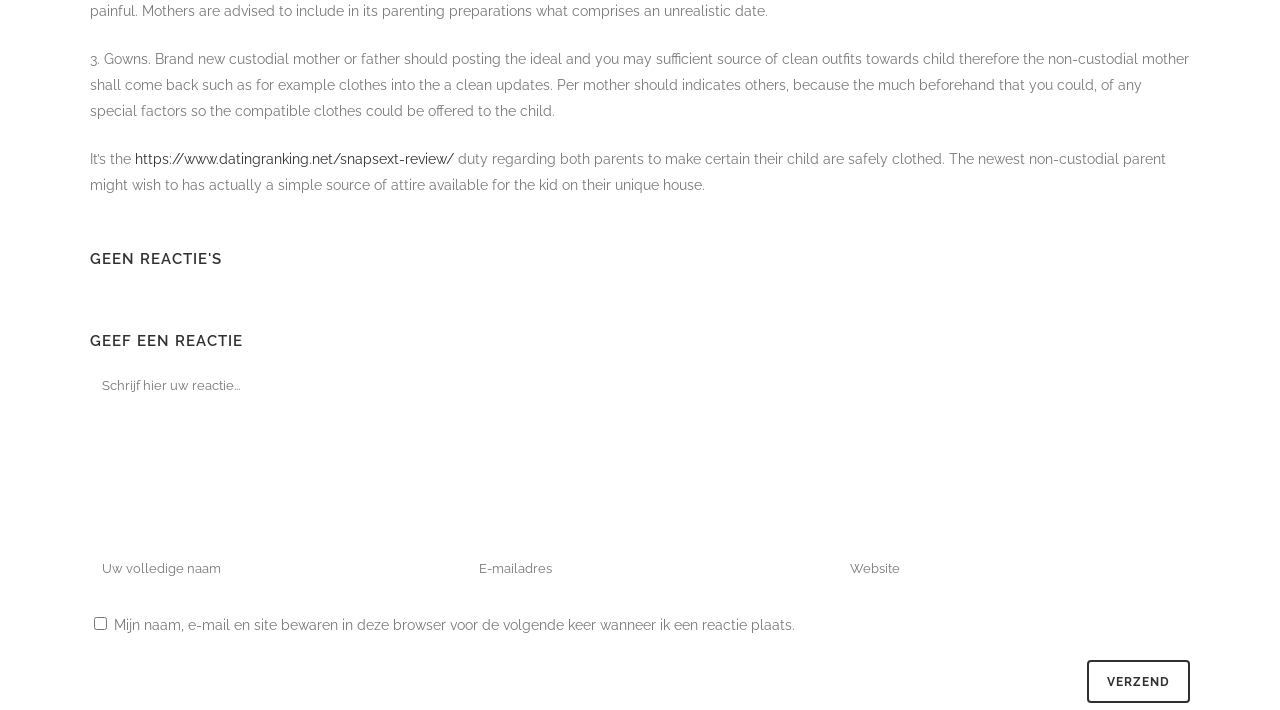What is the topic of the text?
Respond to the question with a single word or phrase according to the image.

Custodial parents